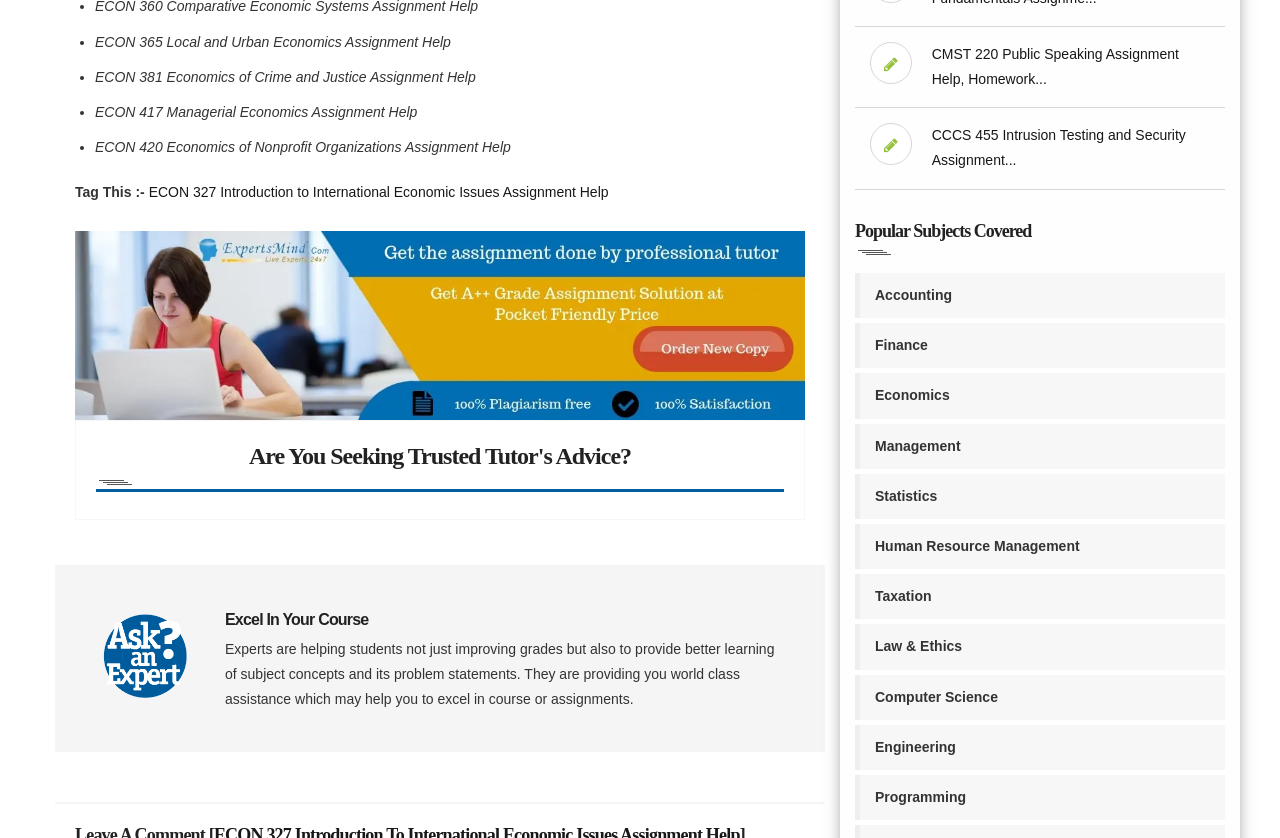Specify the bounding box coordinates for the region that must be clicked to perform the given instruction: "view ECON 327 Introduction to International Economic Issues Assignment Help".

[0.116, 0.22, 0.475, 0.239]